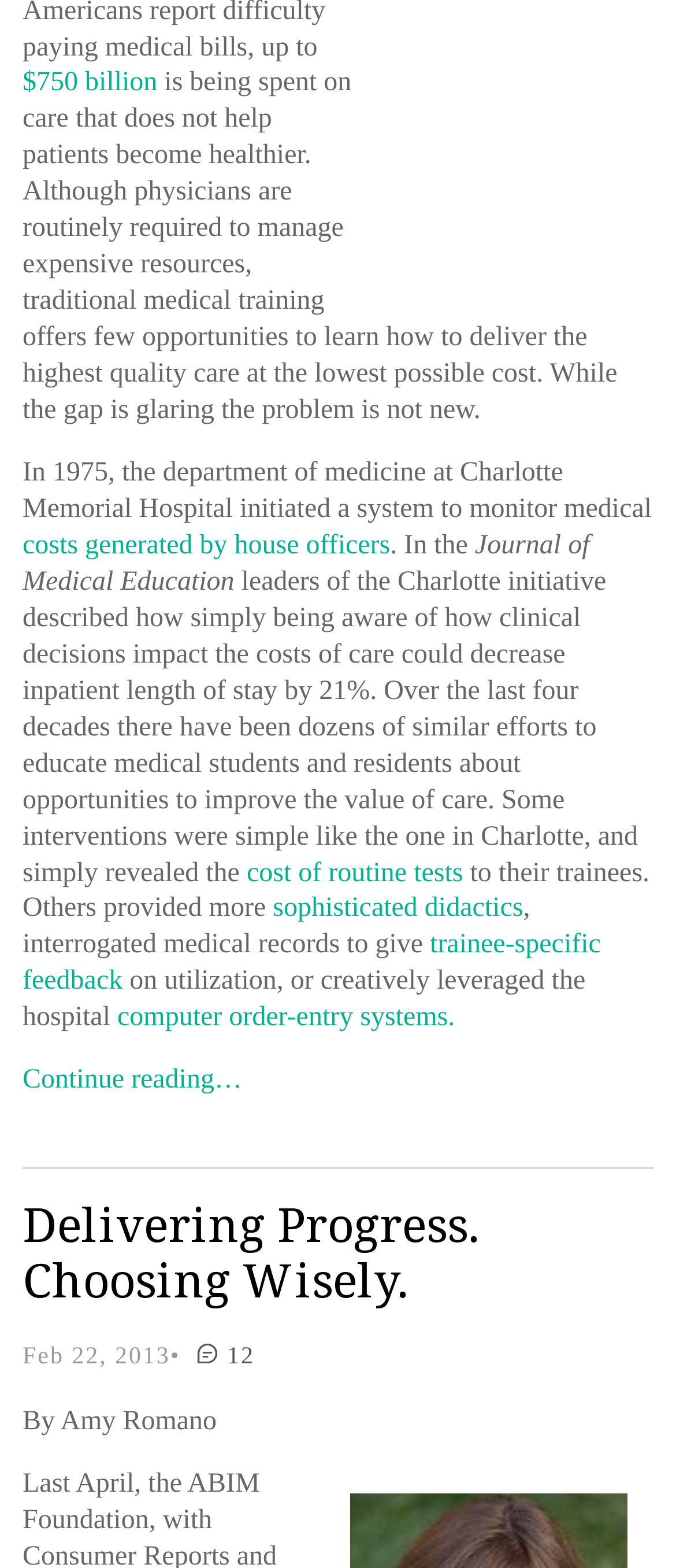Locate the bounding box coordinates of the clickable element to fulfill the following instruction: "Click on the link to explore the cost of routine tests". Provide the coordinates as four float numbers between 0 and 1 in the format [left, top, right, bottom].

[0.365, 0.547, 0.685, 0.566]